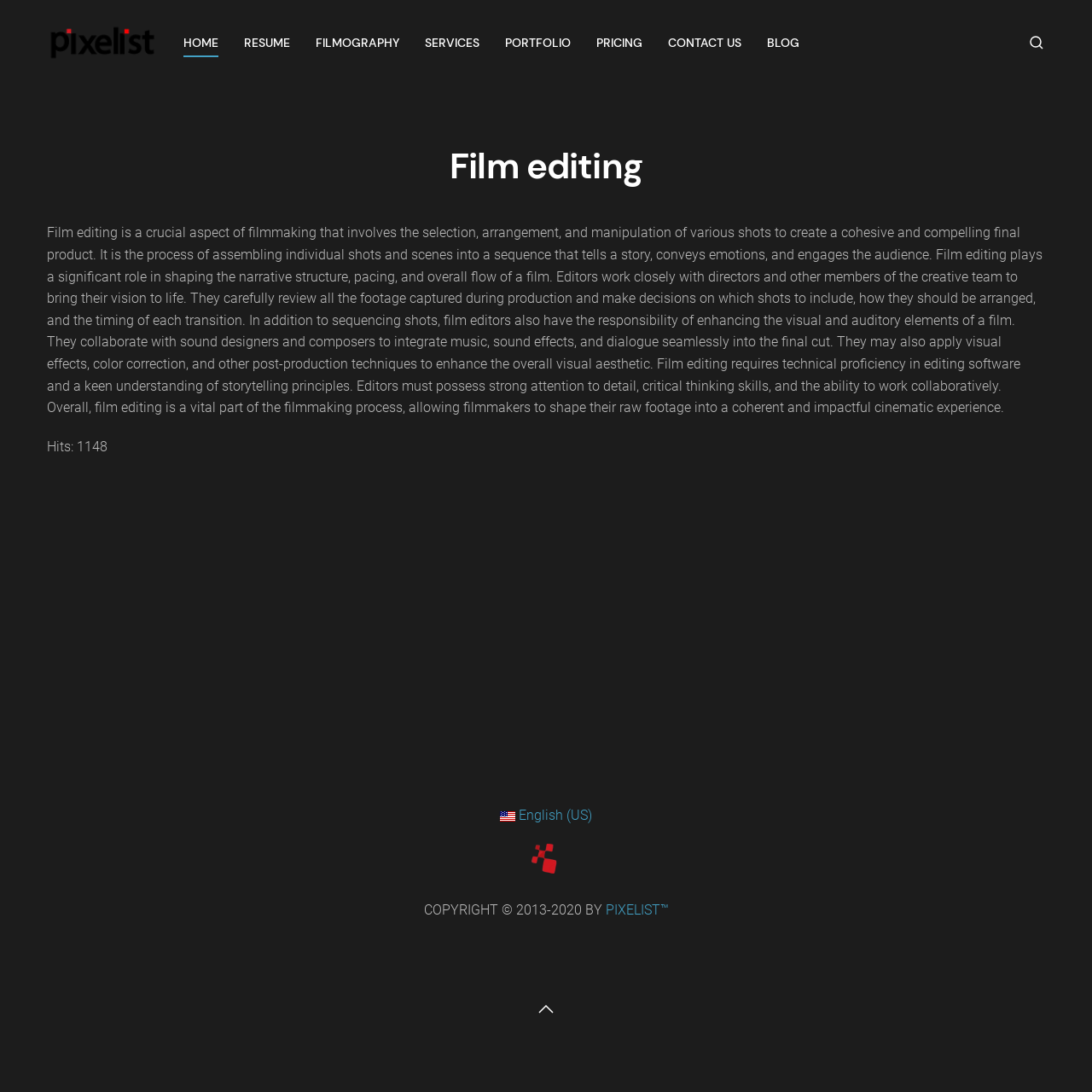Give a short answer to this question using one word or a phrase:
How many hits does the webpage have?

1148